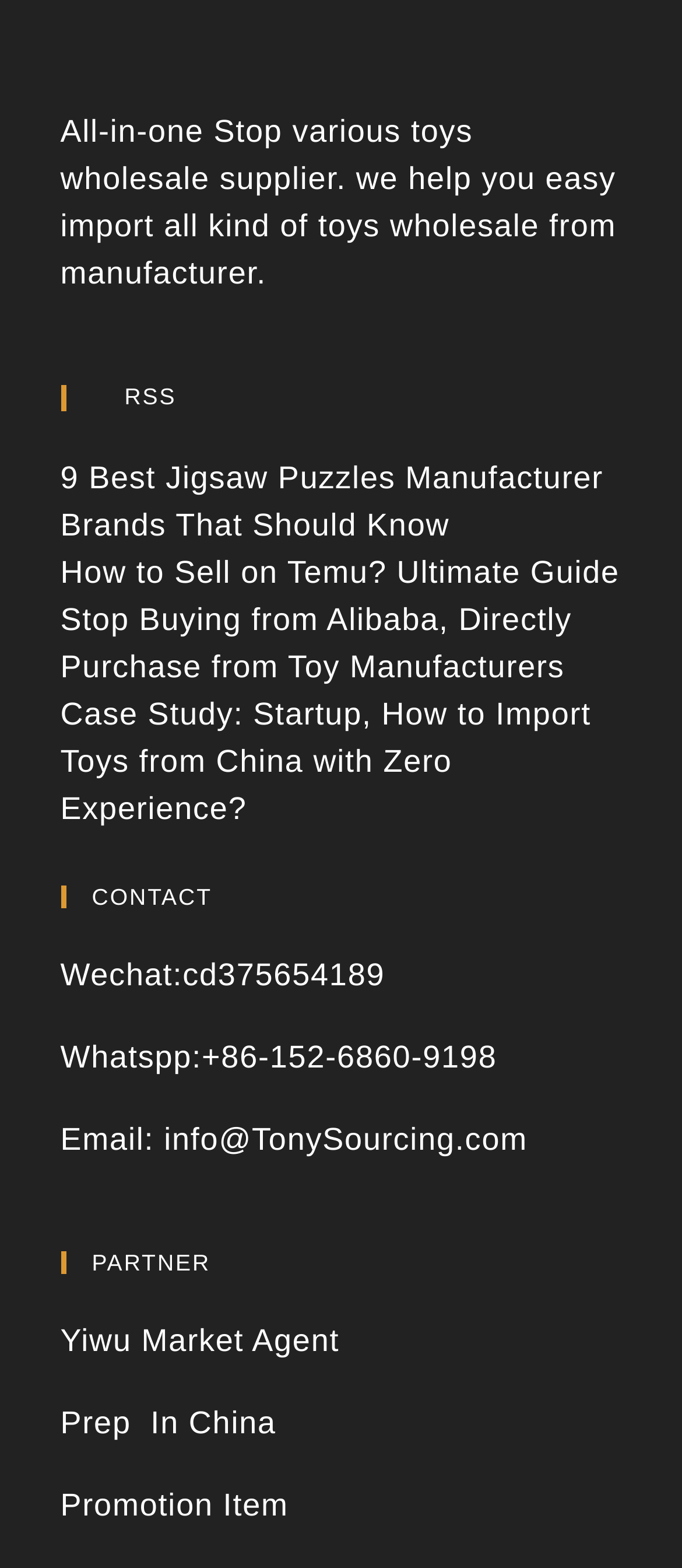Analyze the image and give a detailed response to the question:
What is the topic of the article '9 Best Jigsaw Puzzles Manufacturer Brands That Should Know'?

The link '9 Best Jigsaw Puzzles Manufacturer Brands That Should Know' suggests that the article is about jigsaw puzzles, specifically highlighting the top manufacturer brands that one should be aware of.